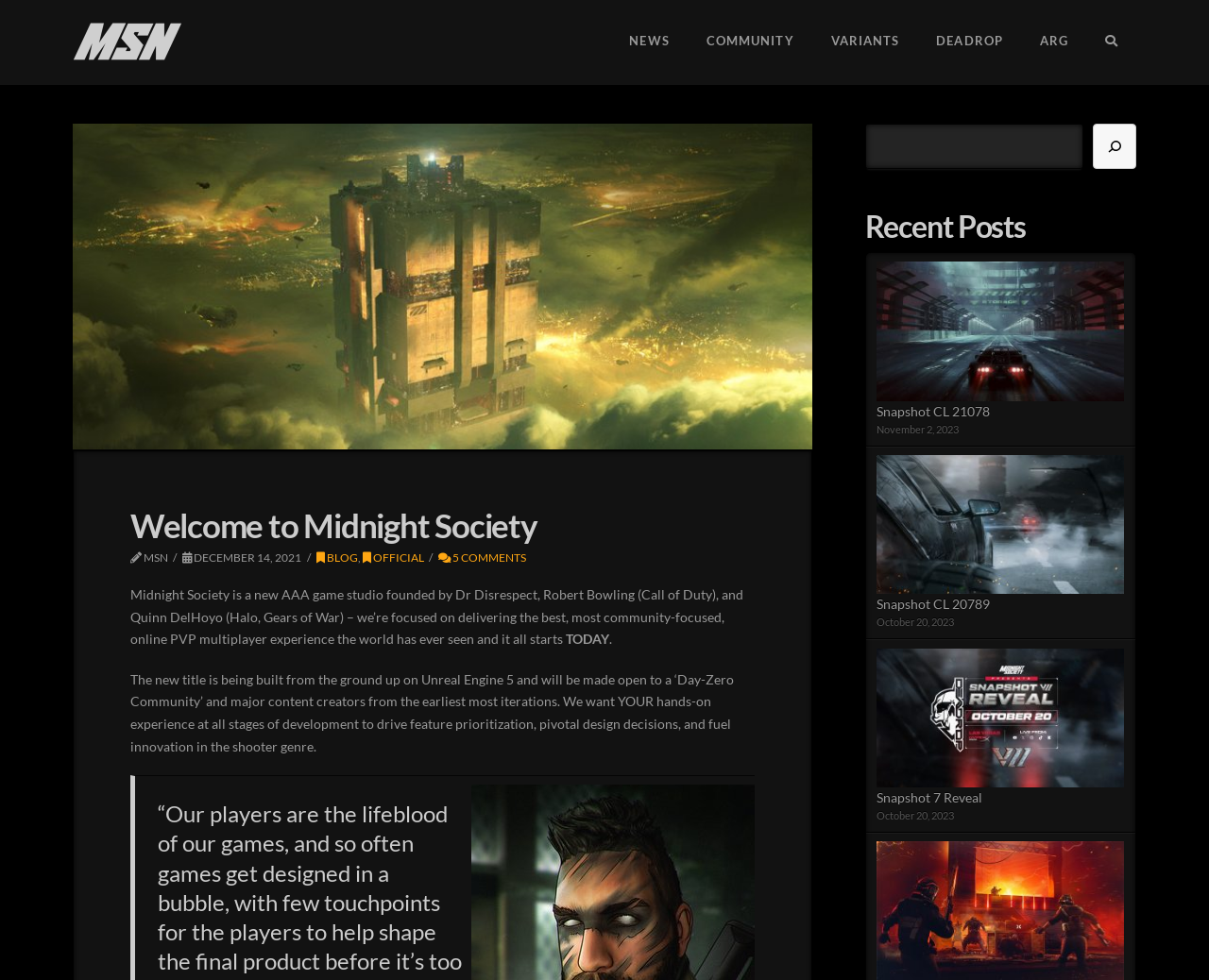Can you show the bounding box coordinates of the region to click on to complete the task described in the instruction: "Click the logo"?

None